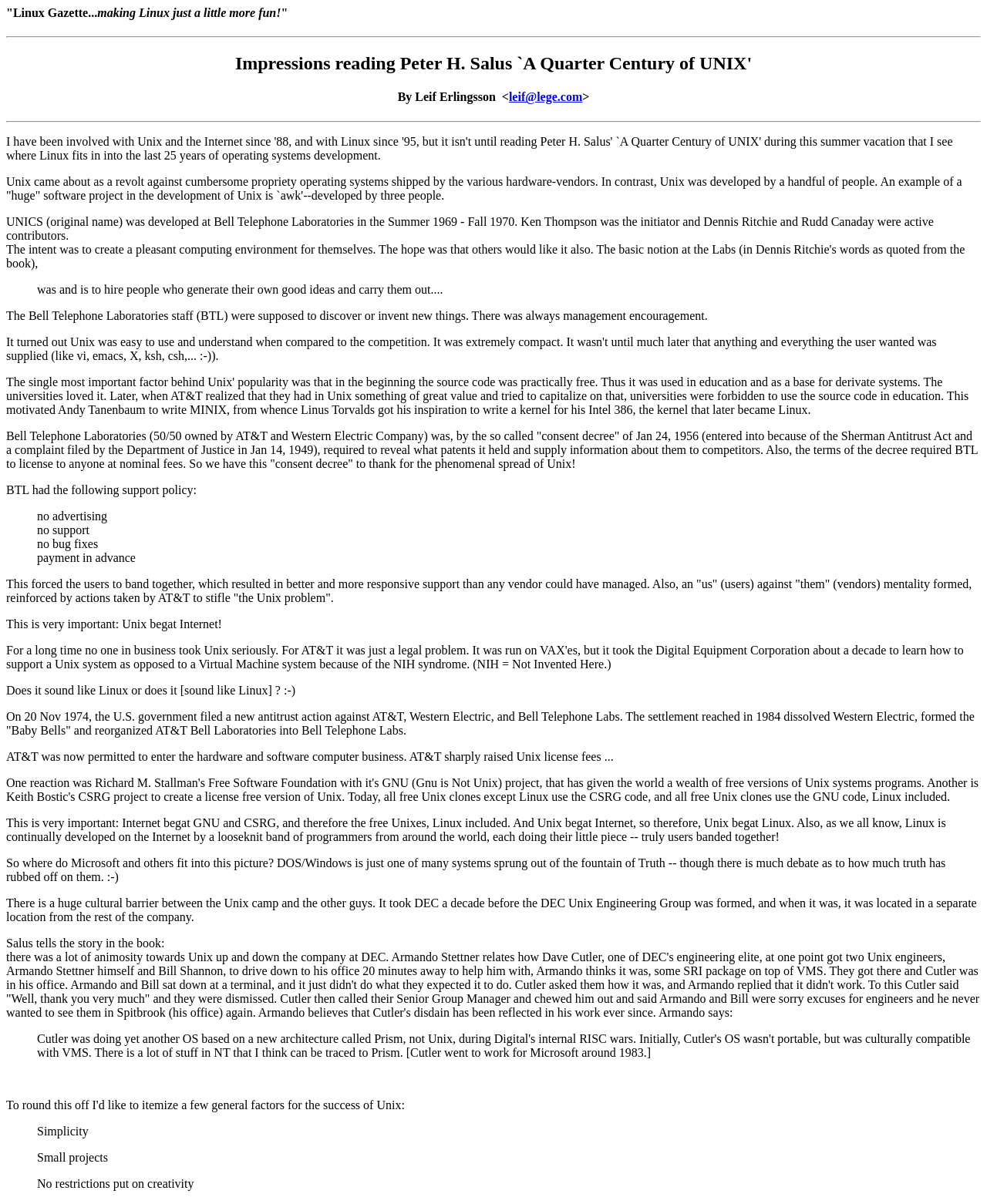Use a single word or phrase to answer this question: 
Who is the author of the article?

Leif Erlingsson